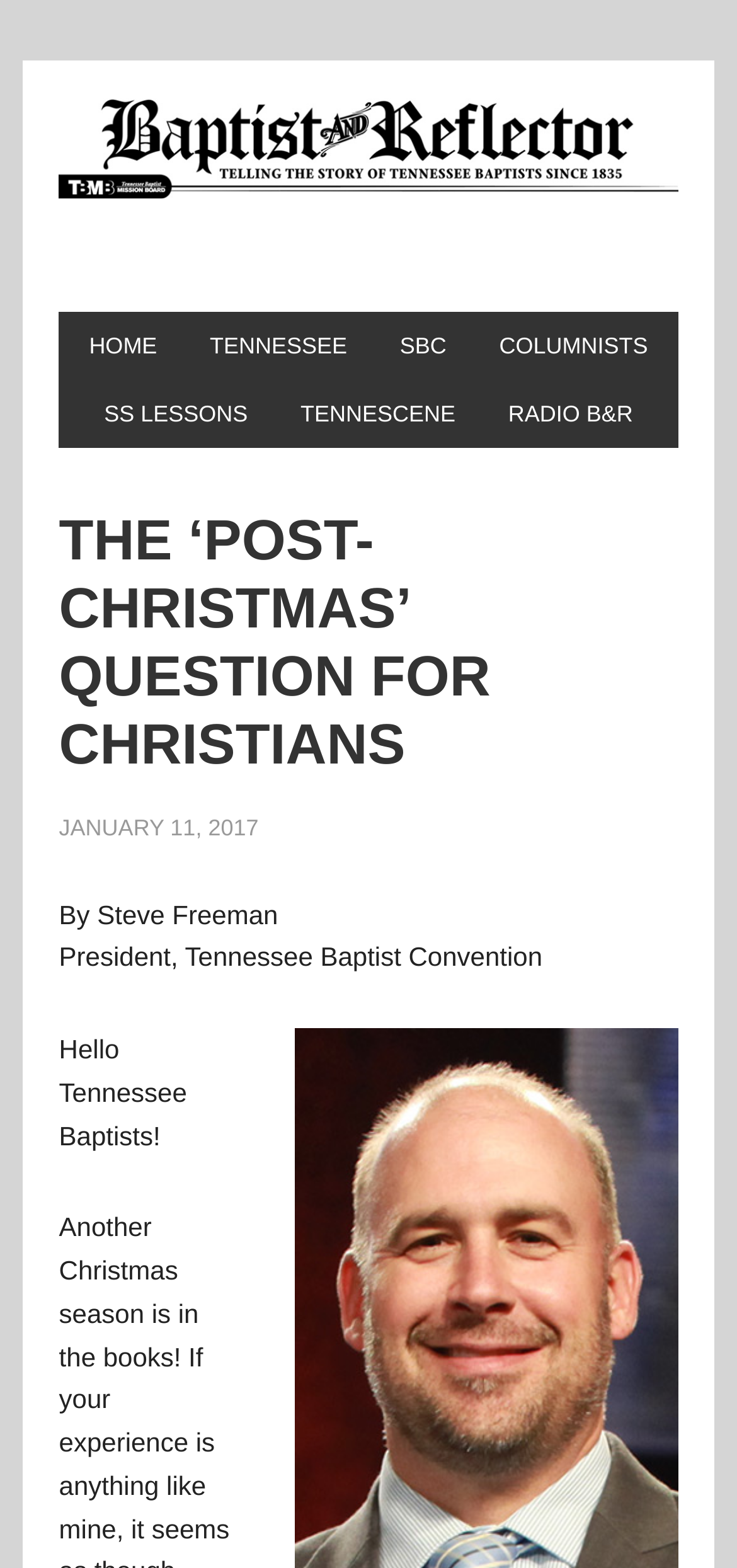What is the name of the author?
Provide a fully detailed and comprehensive answer to the question.

The author's name is mentioned in the text 'By Steve Freeman' which is located below the main heading 'THE ‘POST-CHRISTMAS’ QUESTION FOR CHRISTIANS'.